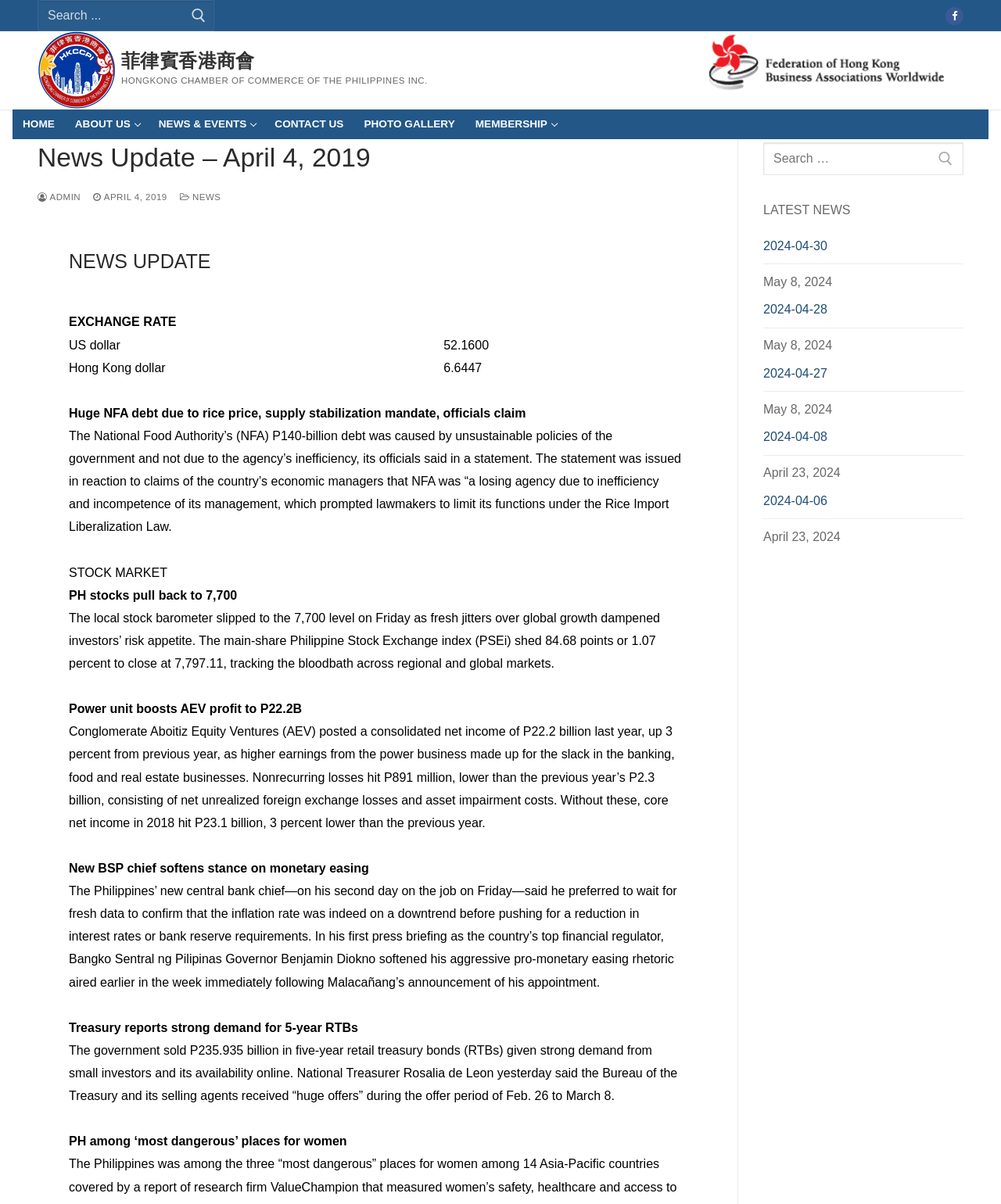Please extract the primary headline from the webpage.

News Update – April 4, 2019